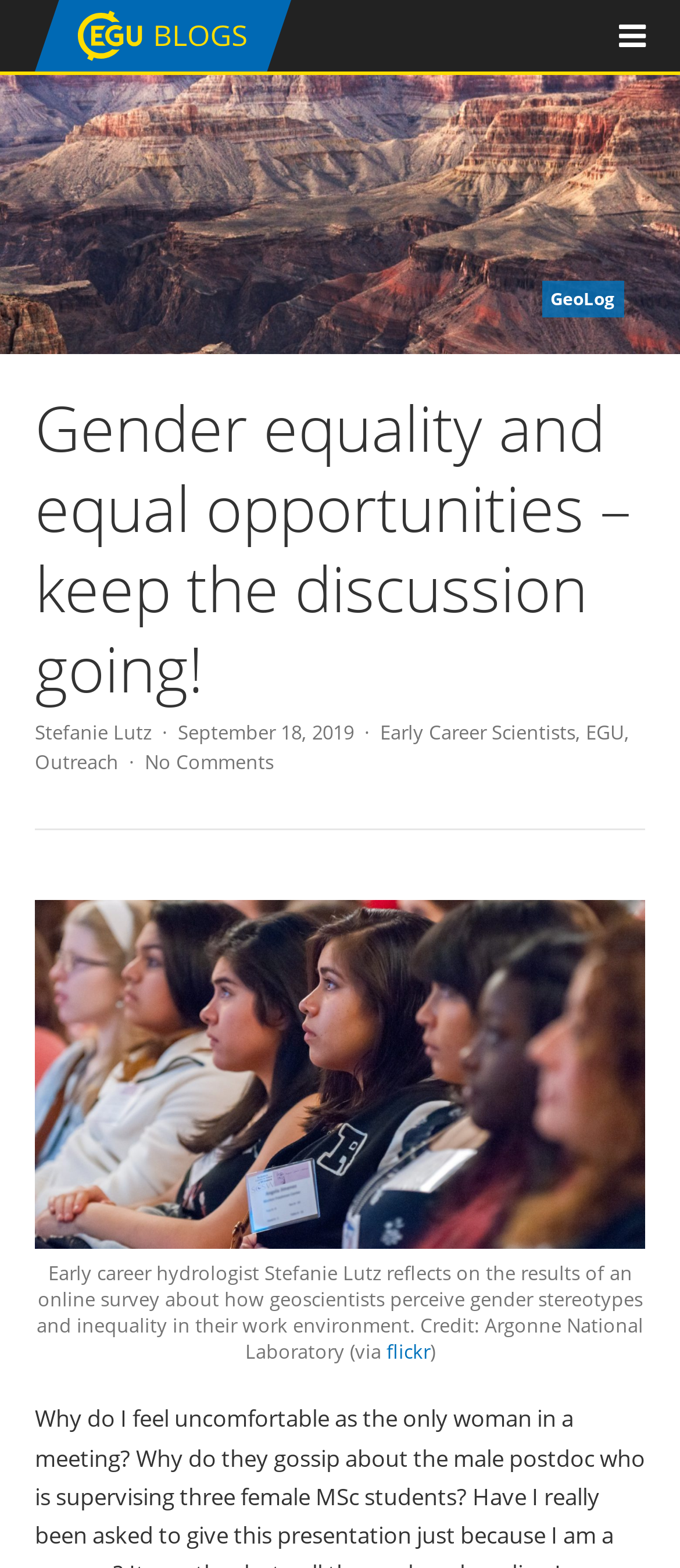Determine the main headline from the webpage and extract its text.

Gender equality and equal opportunities – keep the discussion going!